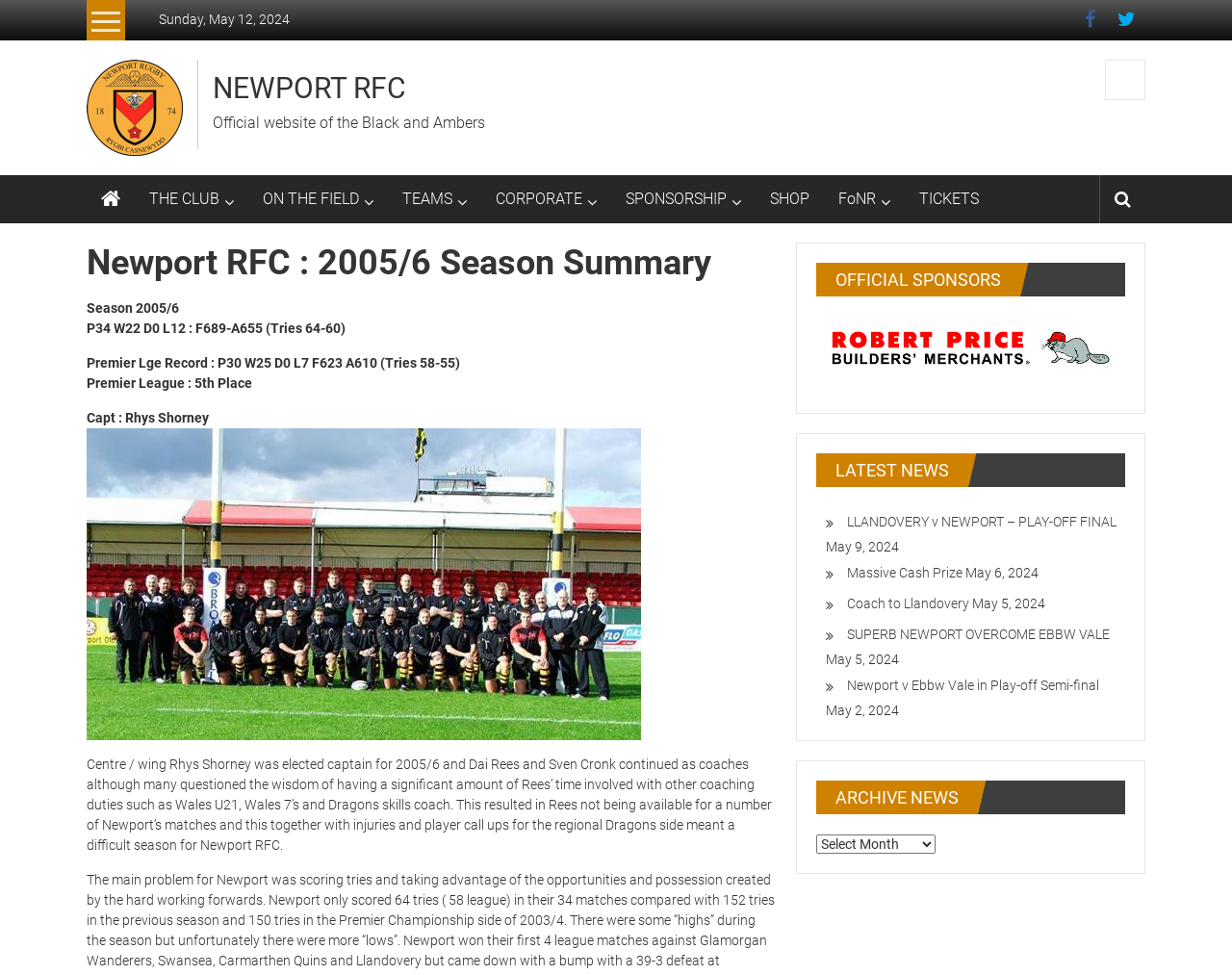Identify the bounding box coordinates of the part that should be clicked to carry out this instruction: "View the OFFICIAL SPONSORS section".

[0.662, 0.269, 0.913, 0.304]